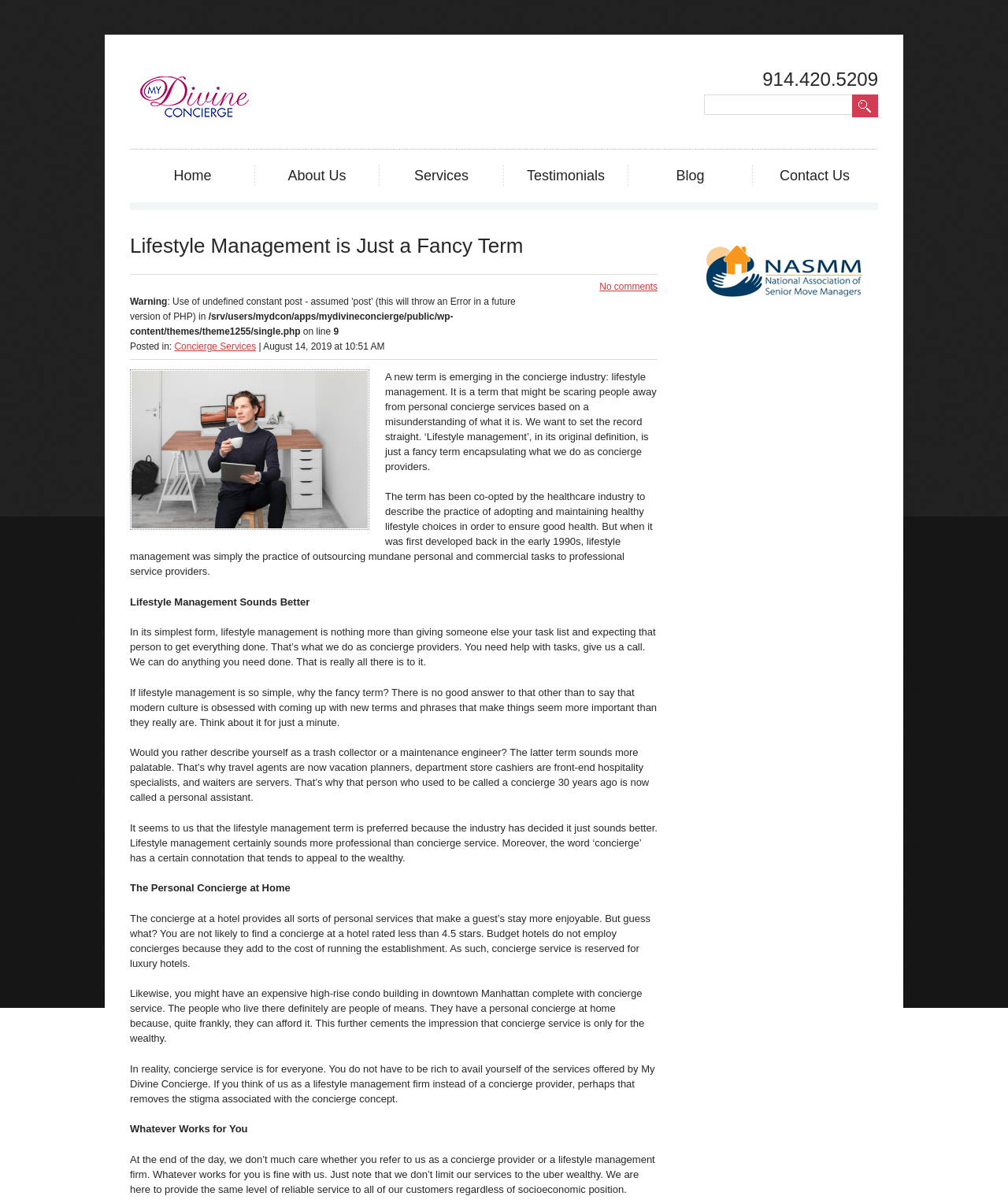Can you find and generate the webpage's heading?

Lifestyle Management is Just a Fancy Term